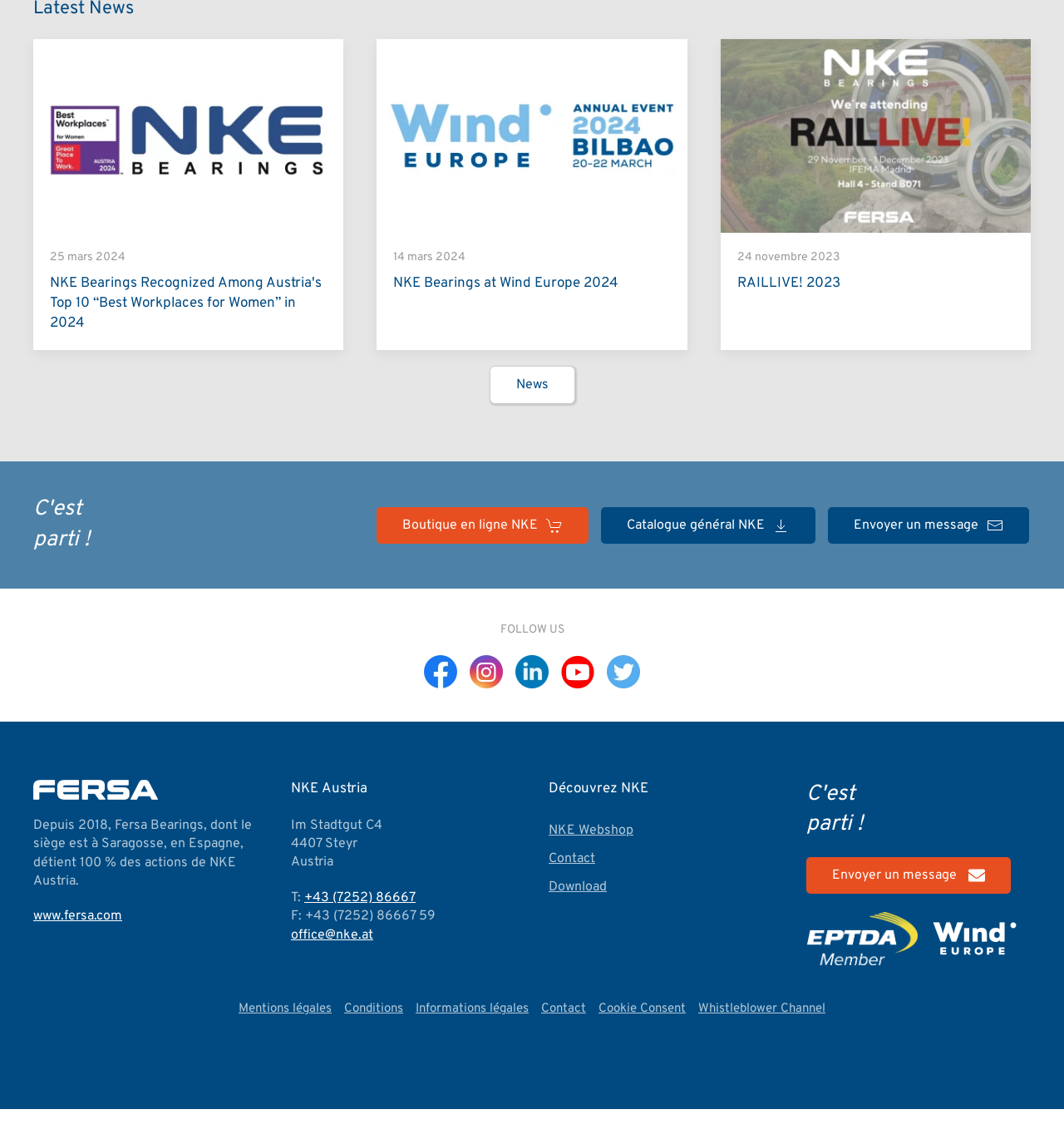Determine the bounding box coordinates for the clickable element required to fulfill the instruction: "Click on 'News'". Provide the coordinates as four float numbers between 0 and 1, i.e., [left, top, right, bottom].

[0.461, 0.325, 0.539, 0.357]